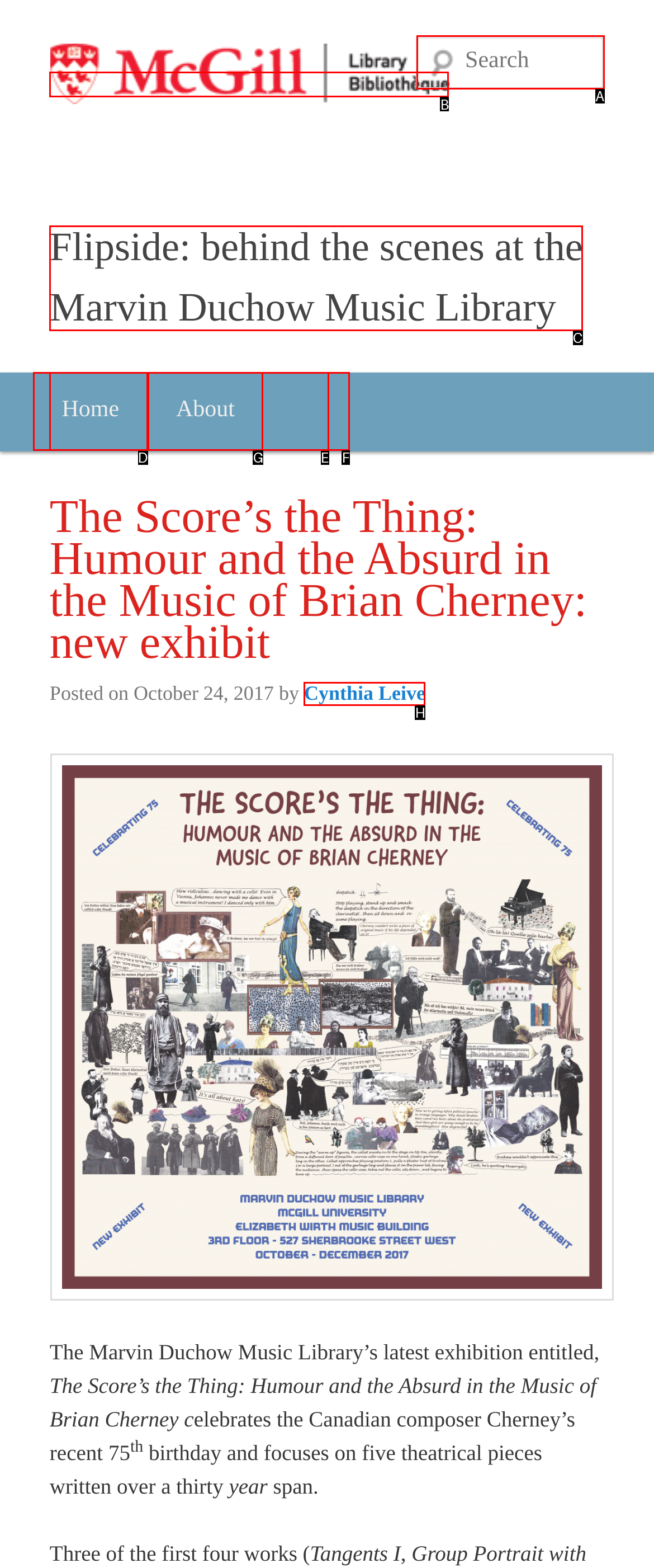Select the HTML element that should be clicked to accomplish the task: Read the article Reply with the corresponding letter of the option.

None